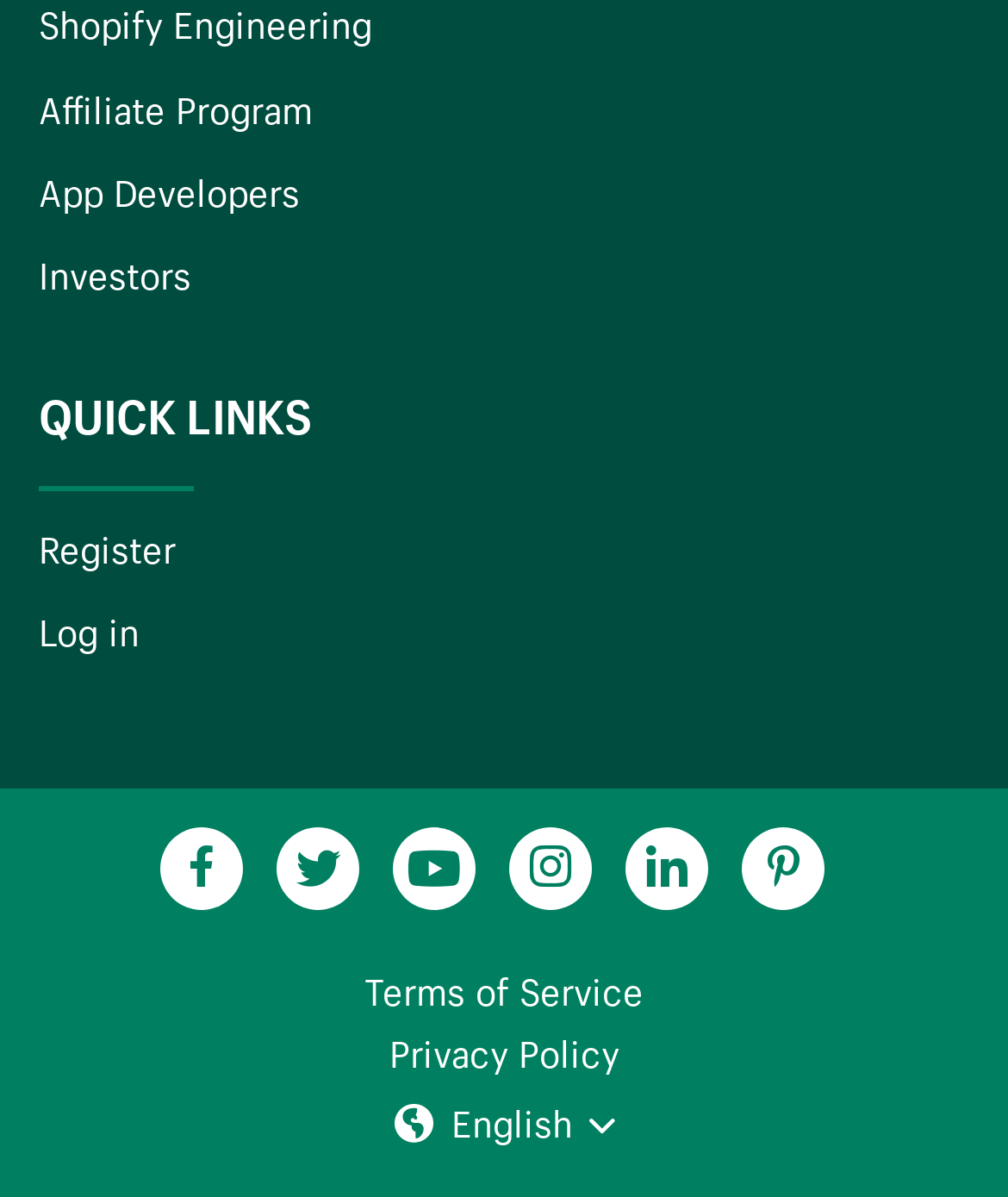Given the element description aria-label="icon", predict the bounding box coordinates for the UI element in the webpage screenshot. The format should be (top-left x, top-left y, bottom-right x, bottom-right y), and the values should be between 0 and 1.

[0.621, 0.69, 0.703, 0.76]